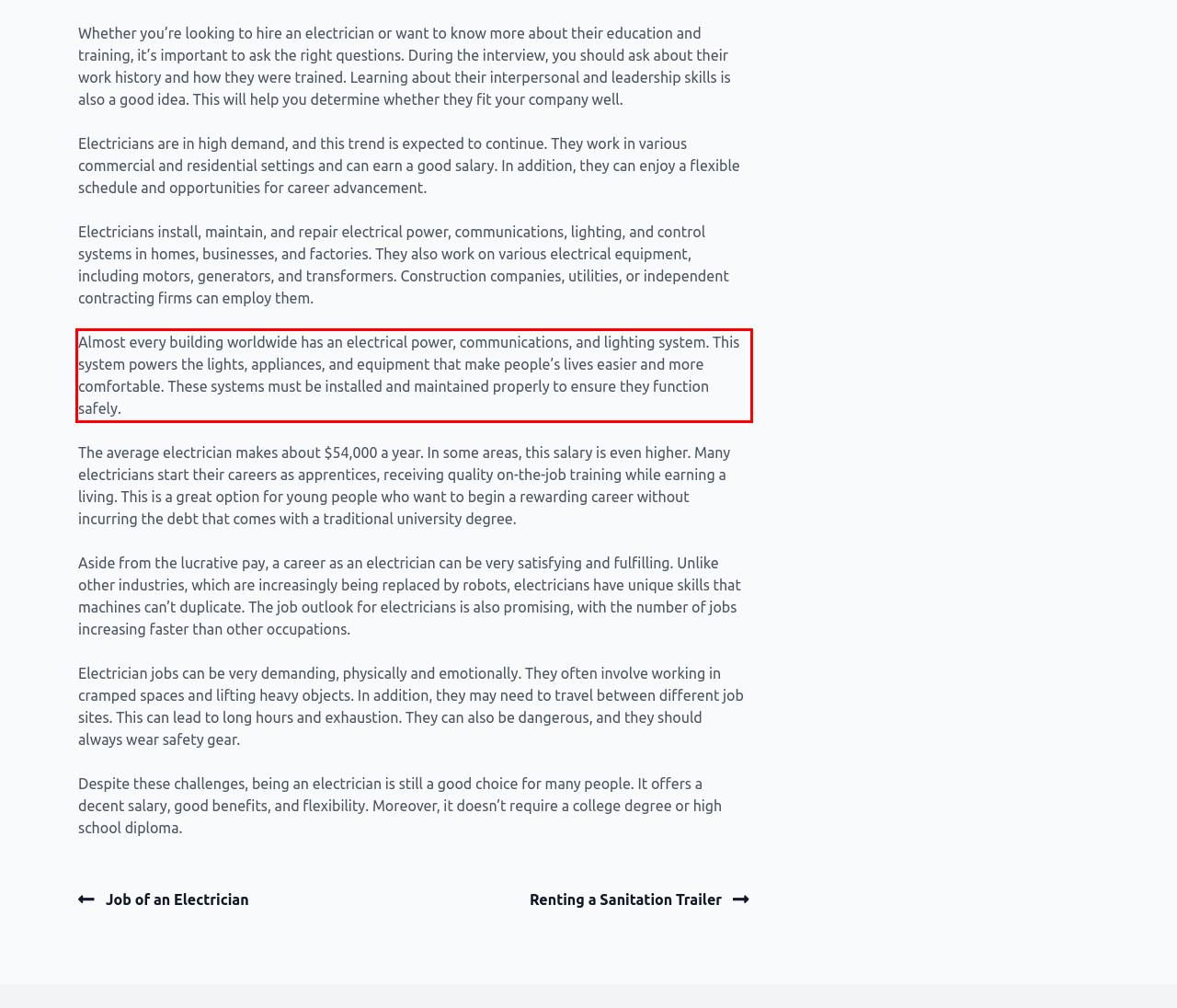Given the screenshot of a webpage, identify the red rectangle bounding box and recognize the text content inside it, generating the extracted text.

Almost every building worldwide has an electrical power, communications, and lighting system. This system powers the lights, appliances, and equipment that make people’s lives easier and more comfortable. These systems must be installed and maintained properly to ensure they function safely.